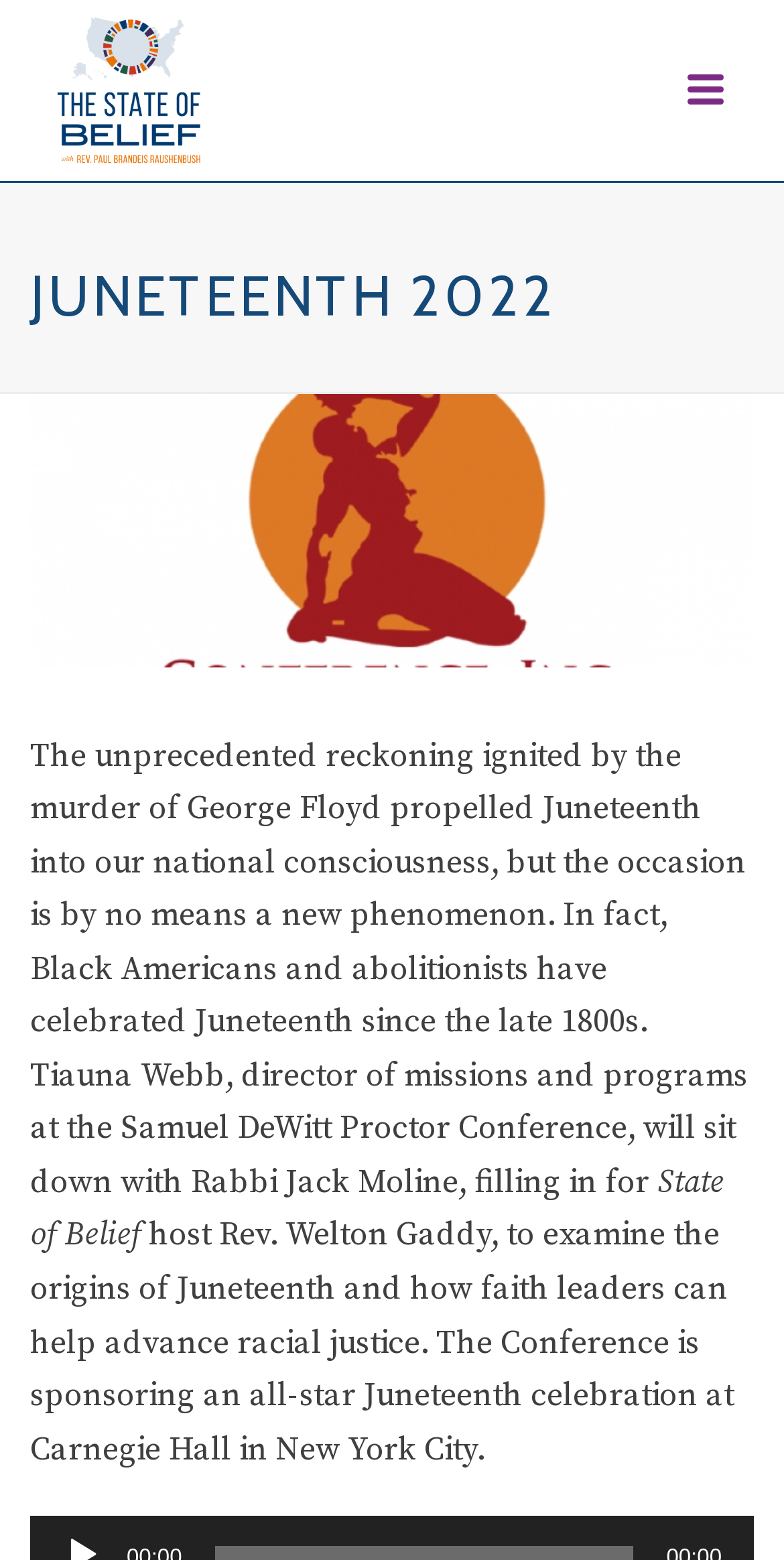Please specify the bounding box coordinates in the format (top-left x, top-left y, bottom-right x, bottom-right y), with values ranging from 0 to 1. Identify the bounding box for the UI component described as follows: title="Juneteenth 2022"

[0.038, 0.252, 0.962, 0.427]